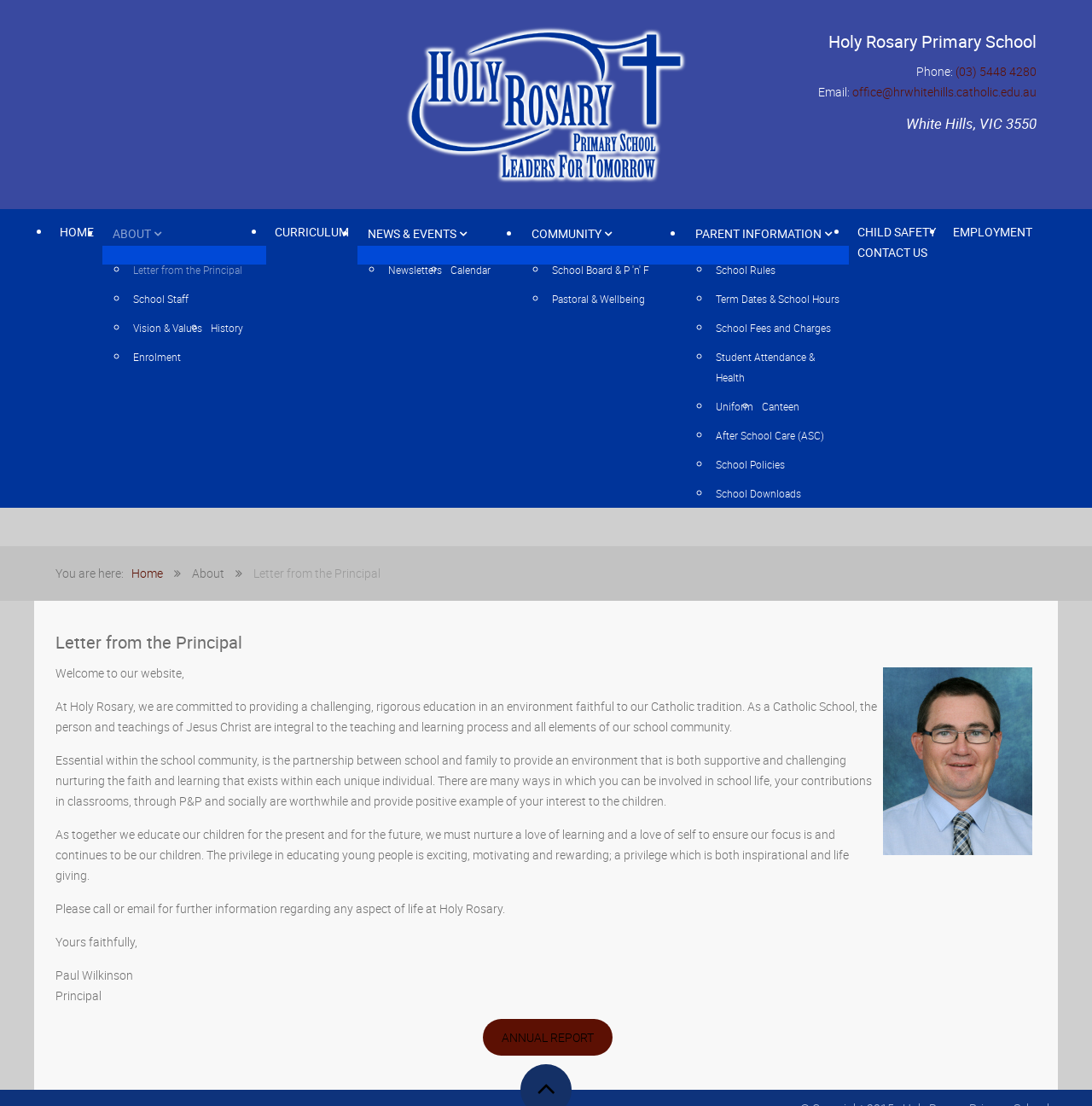Answer the question briefly using a single word or phrase: 
What is the name of the school?

Holy Rosary Primary School